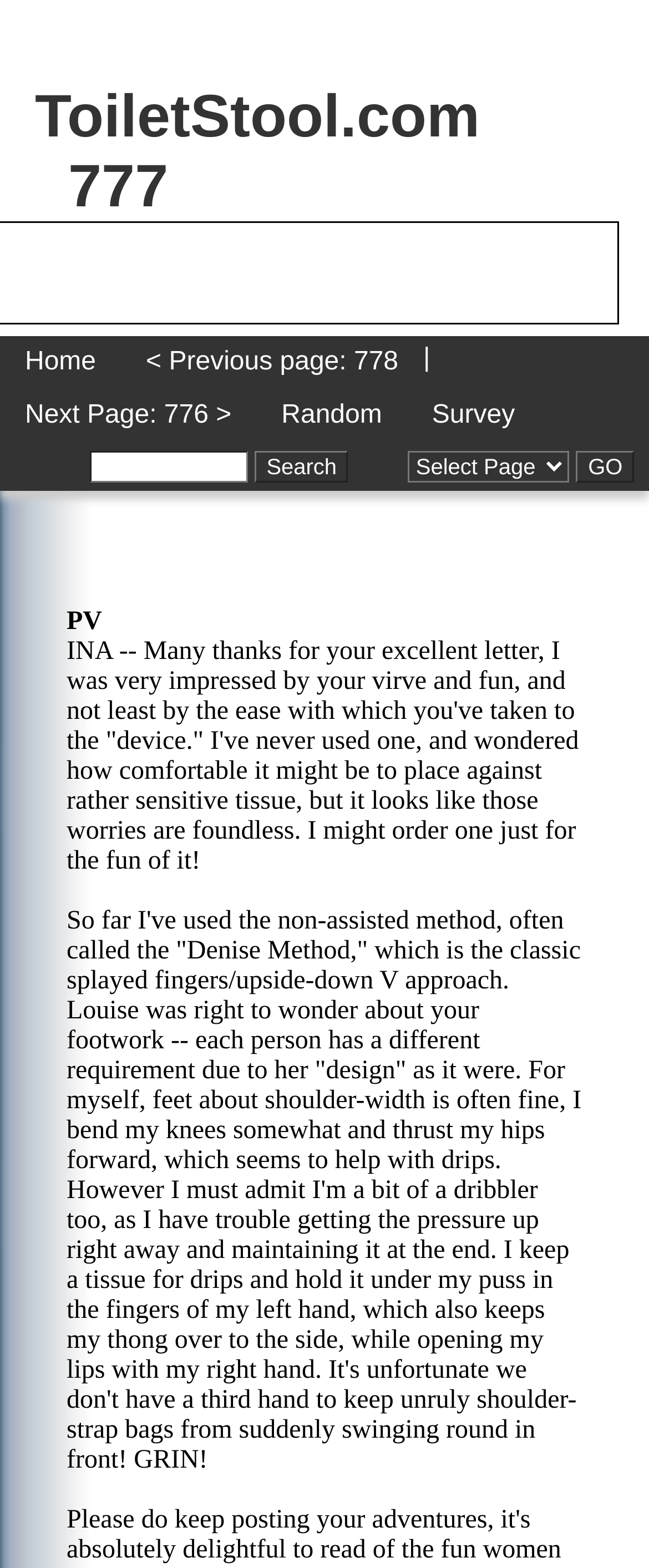What is the function of the 'GO' button?
Based on the image, give a concise answer in the form of a single word or short phrase.

Submit